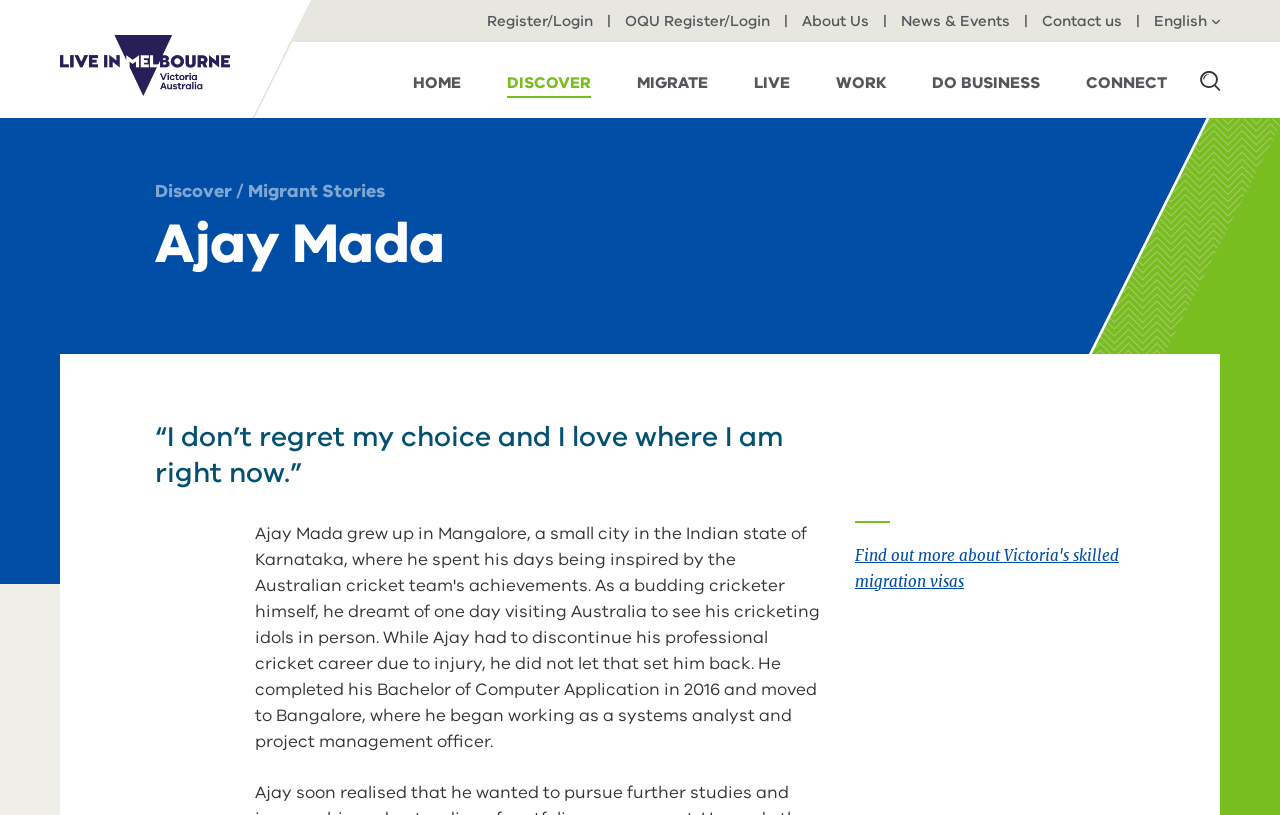Analyze the image and answer the question with as much detail as possible: 
What is the name of the person mentioned?

I found the name 'Ajay Mada' in the heading element, which suggests that the webpage is about this person.